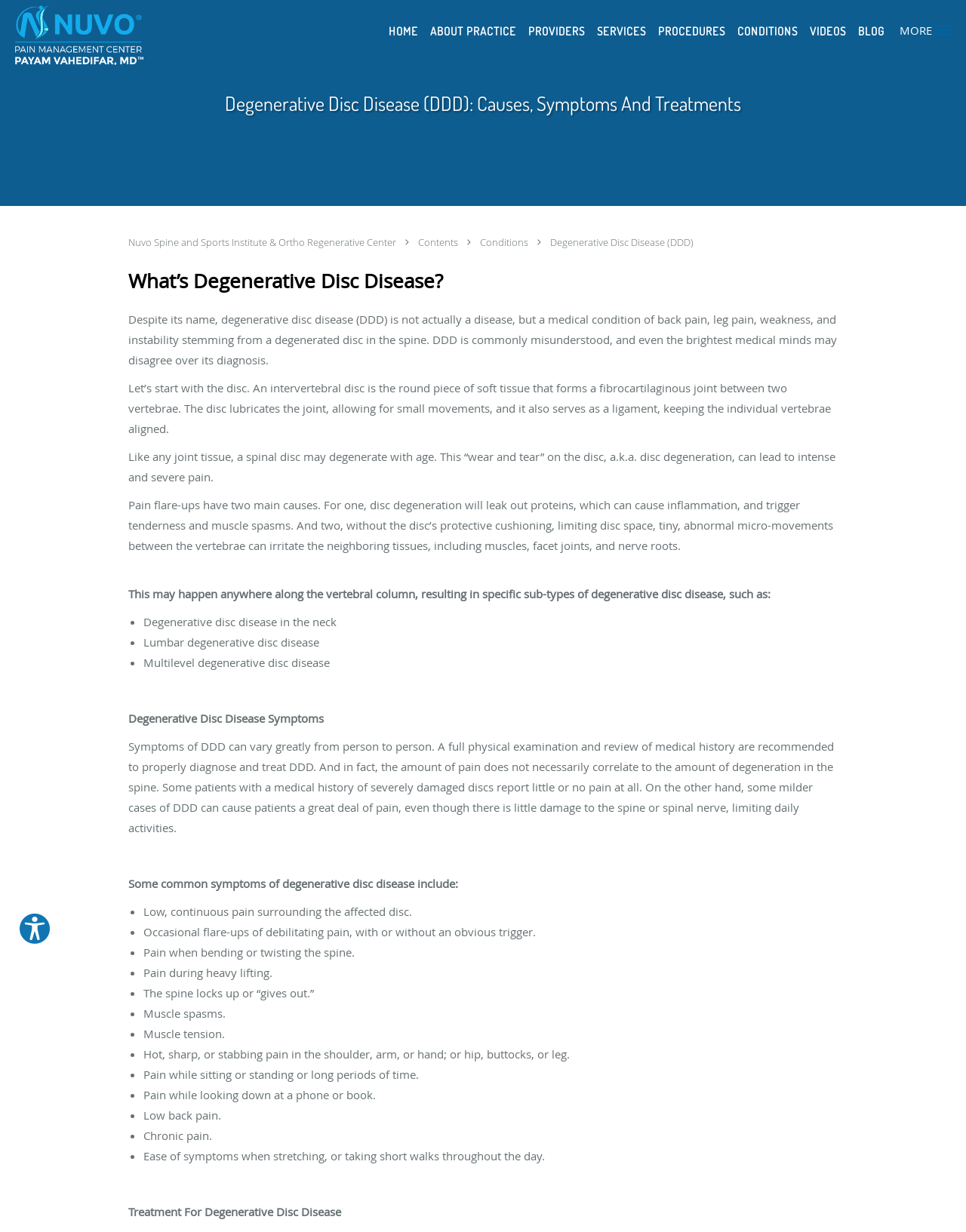Using the description: "Services", identify the bounding box of the corresponding UI element in the screenshot.

[0.612, 0.0, 0.675, 0.05]